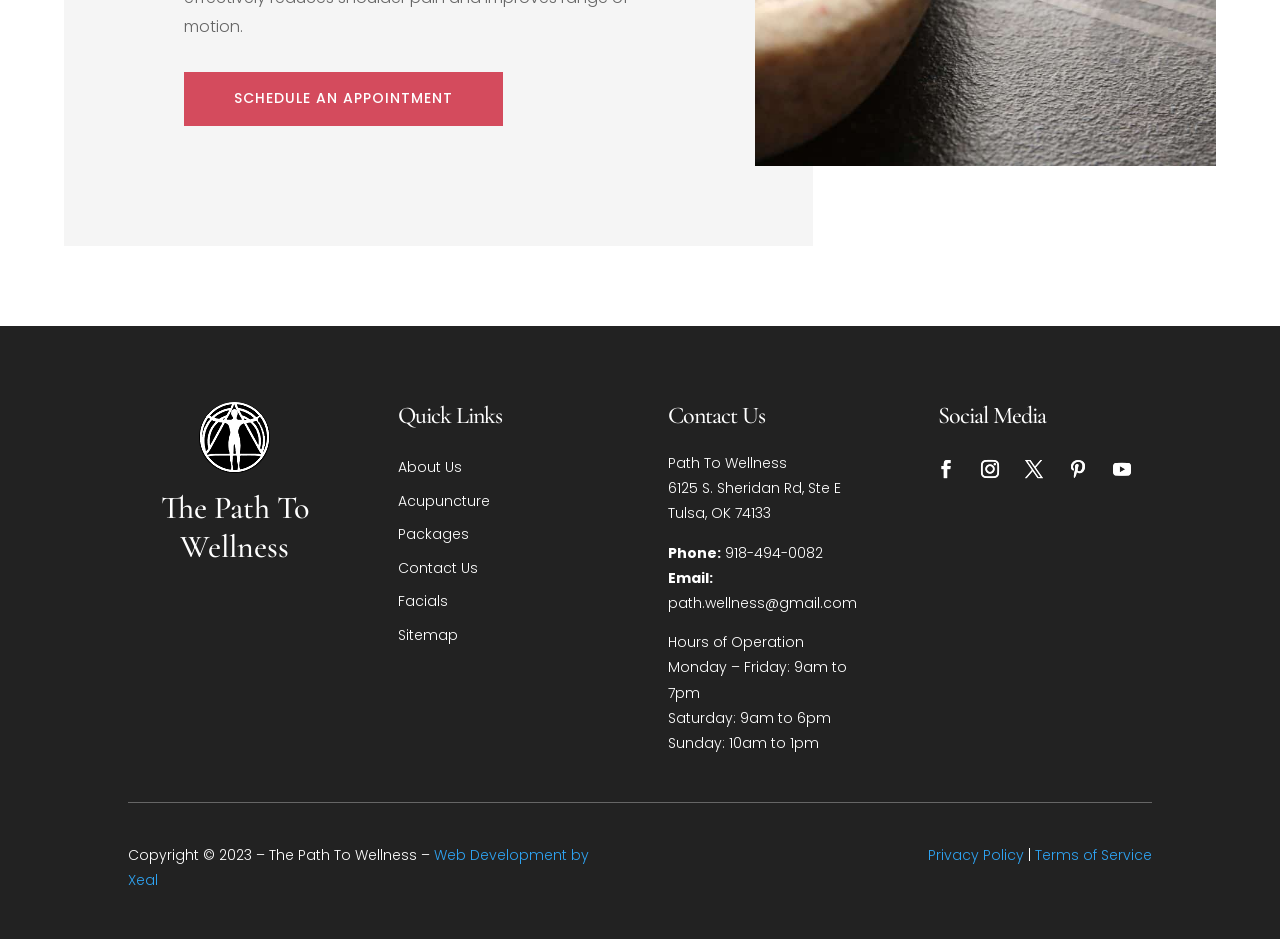Use the information in the screenshot to answer the question comprehensively: What is the phone number of the wellness center?

I found the phone number of the wellness center by looking at the link element with the text '918-494-0082' located at [0.567, 0.578, 0.643, 0.599]. This text is likely to be the phone number of the wellness center.